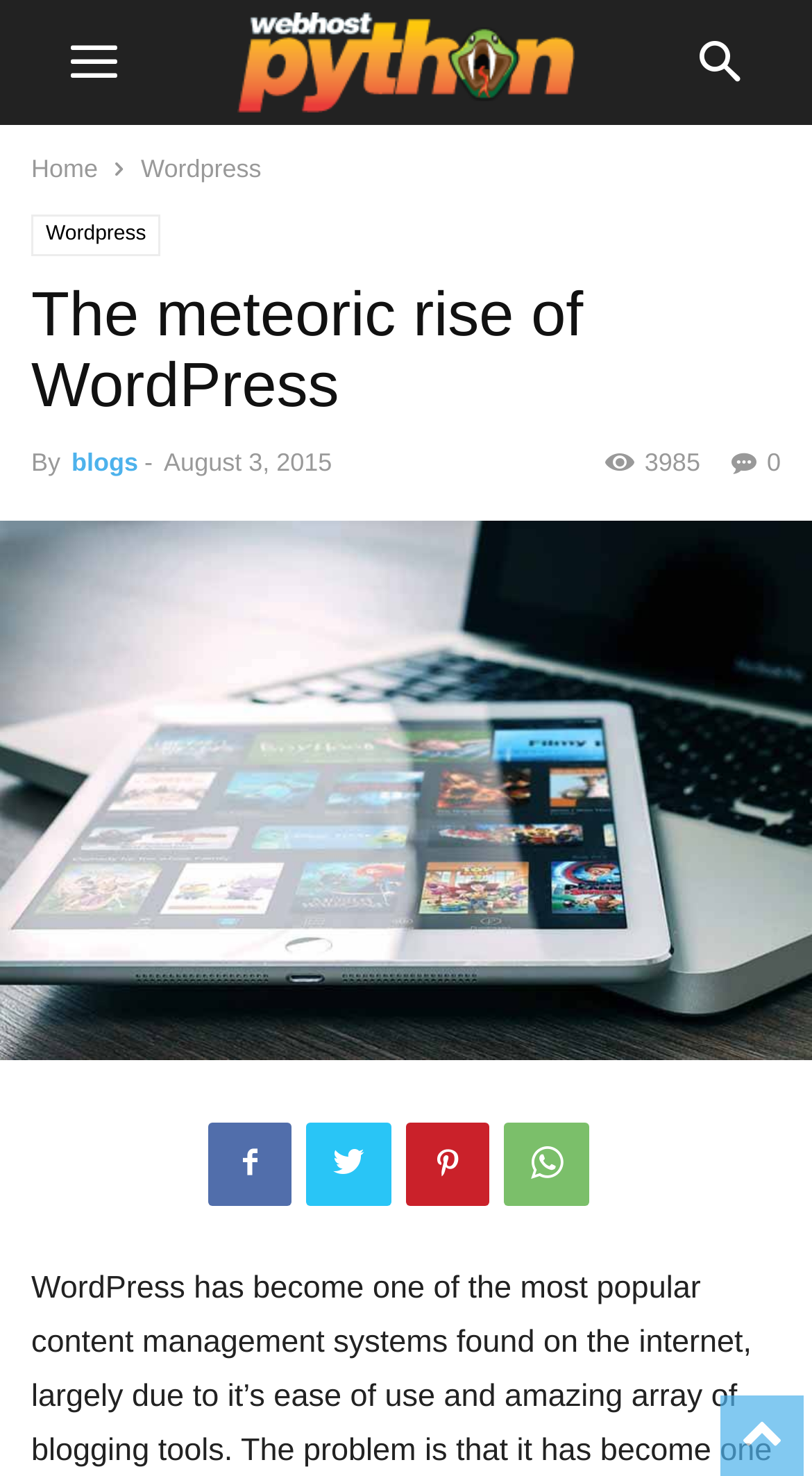What is the date of the article?
Refer to the image and provide a one-word or short phrase answer.

August 3, 2015